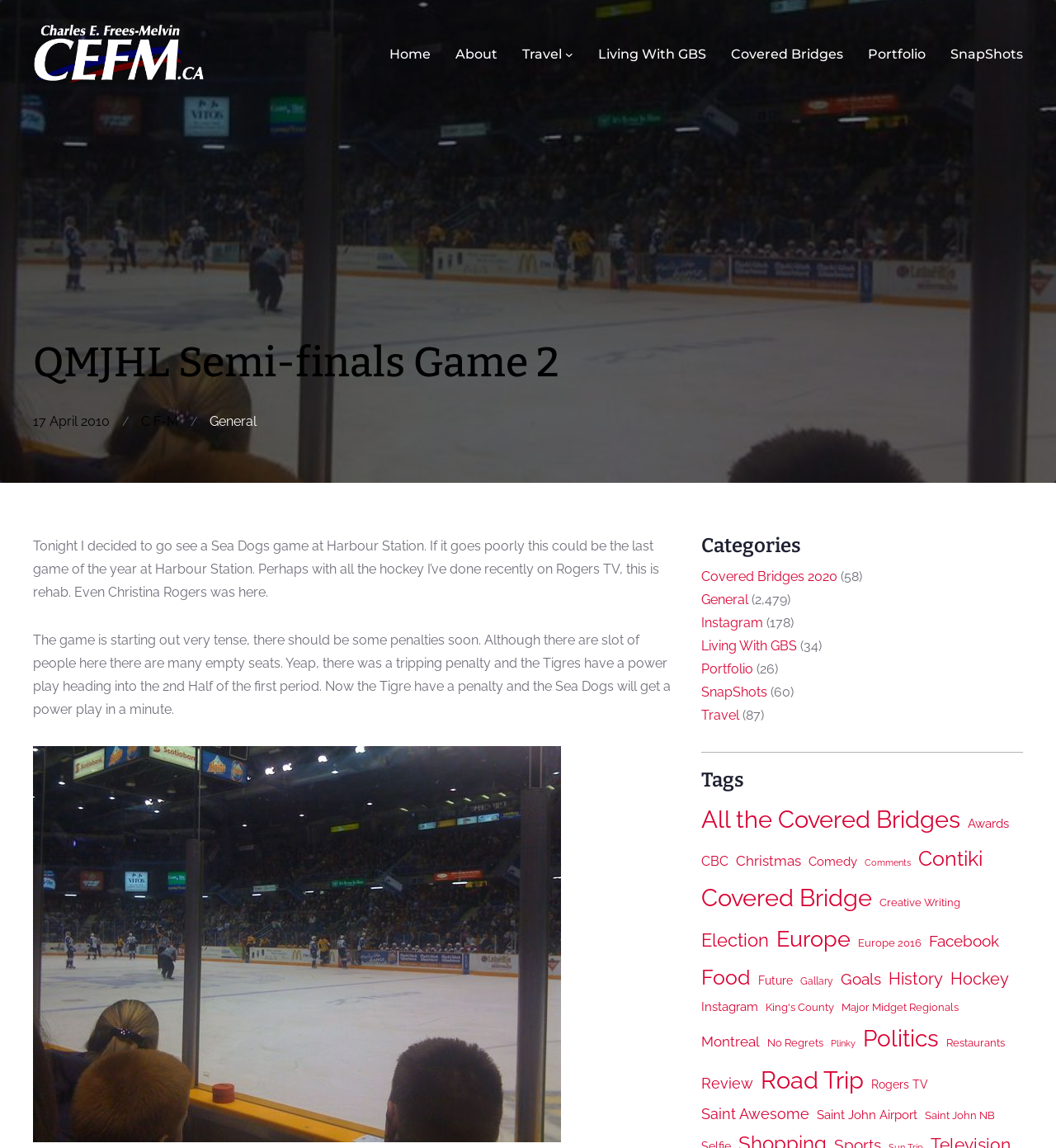Locate the bounding box coordinates of the UI element described by: "Saint John NB". Provide the coordinates as four float numbers between 0 and 1, formatted as [left, top, right, bottom].

[0.876, 0.964, 0.942, 0.981]